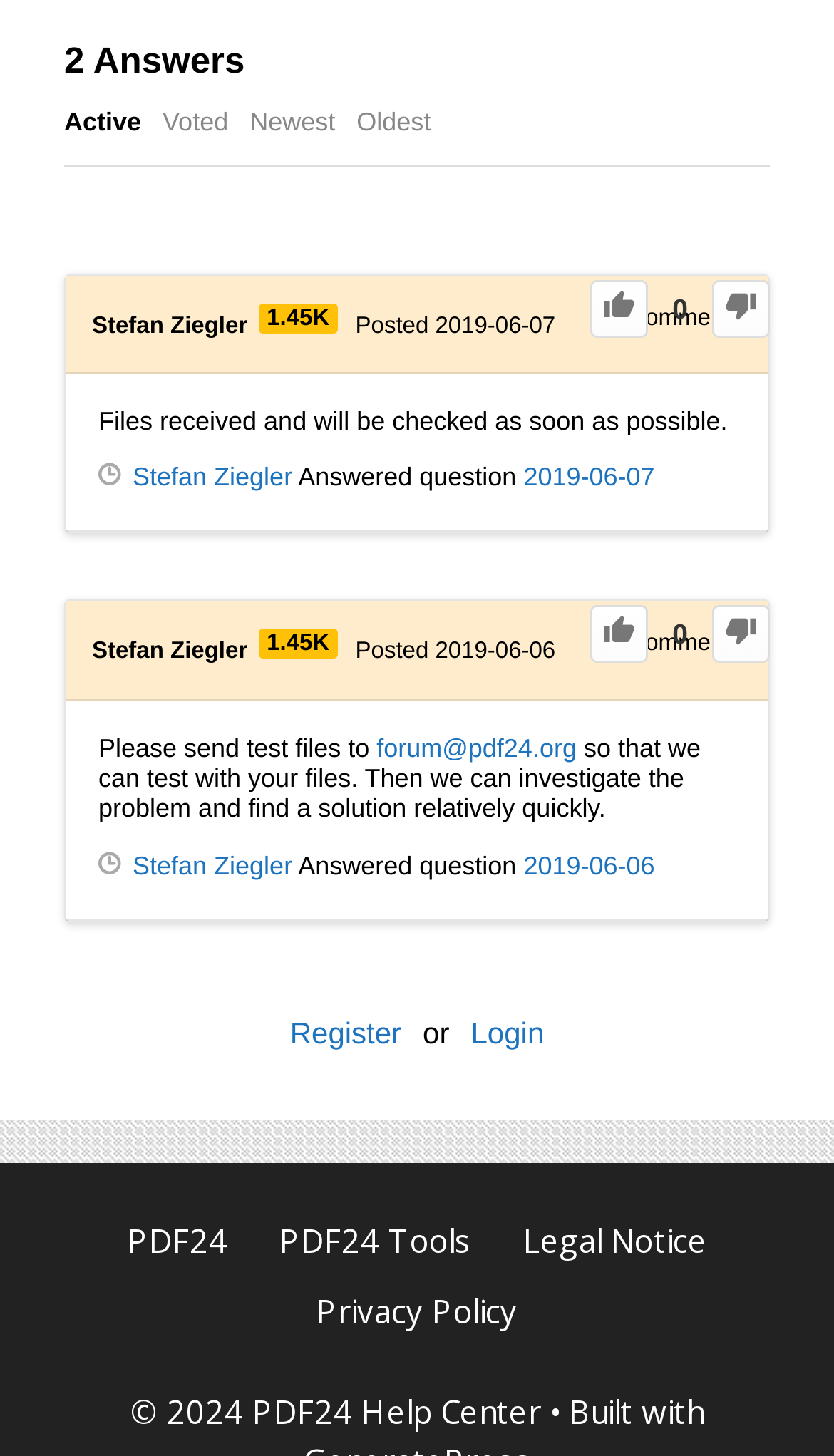Identify the bounding box coordinates of the region I need to click to complete this instruction: "View answer from Stefan Ziegler".

[0.11, 0.215, 0.297, 0.232]